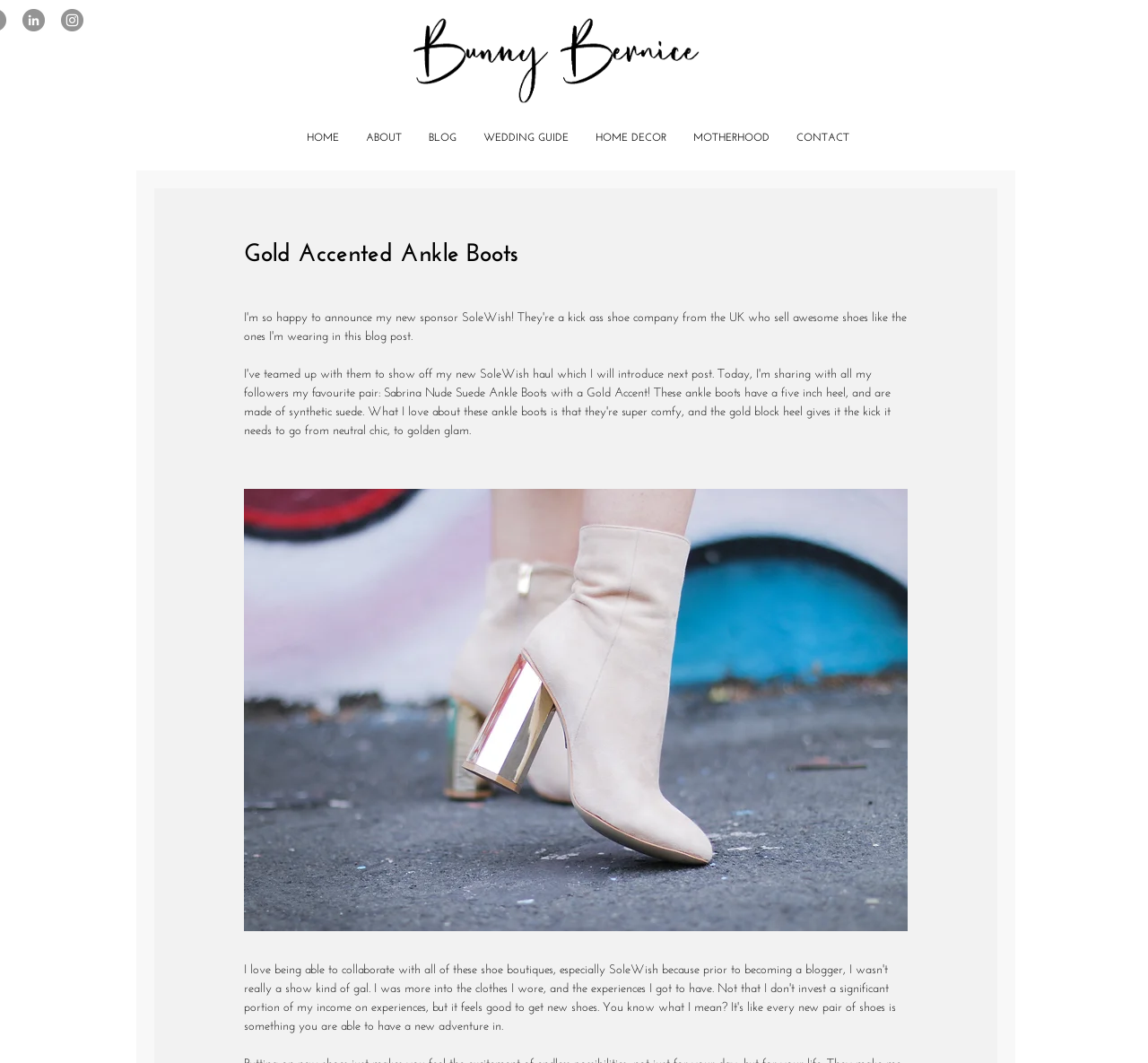What is the brand of shoes mentioned in the blog?
Please provide a comprehensive answer based on the information in the image.

I found the answer by looking at the links and text in the webpage. The link 'SoleWish!' and 'SoleWish' are mentioned in the webpage, which suggests that SoleWish is a brand of shoes. Additionally, the meta description also mentions SoleWish as a shoe company.